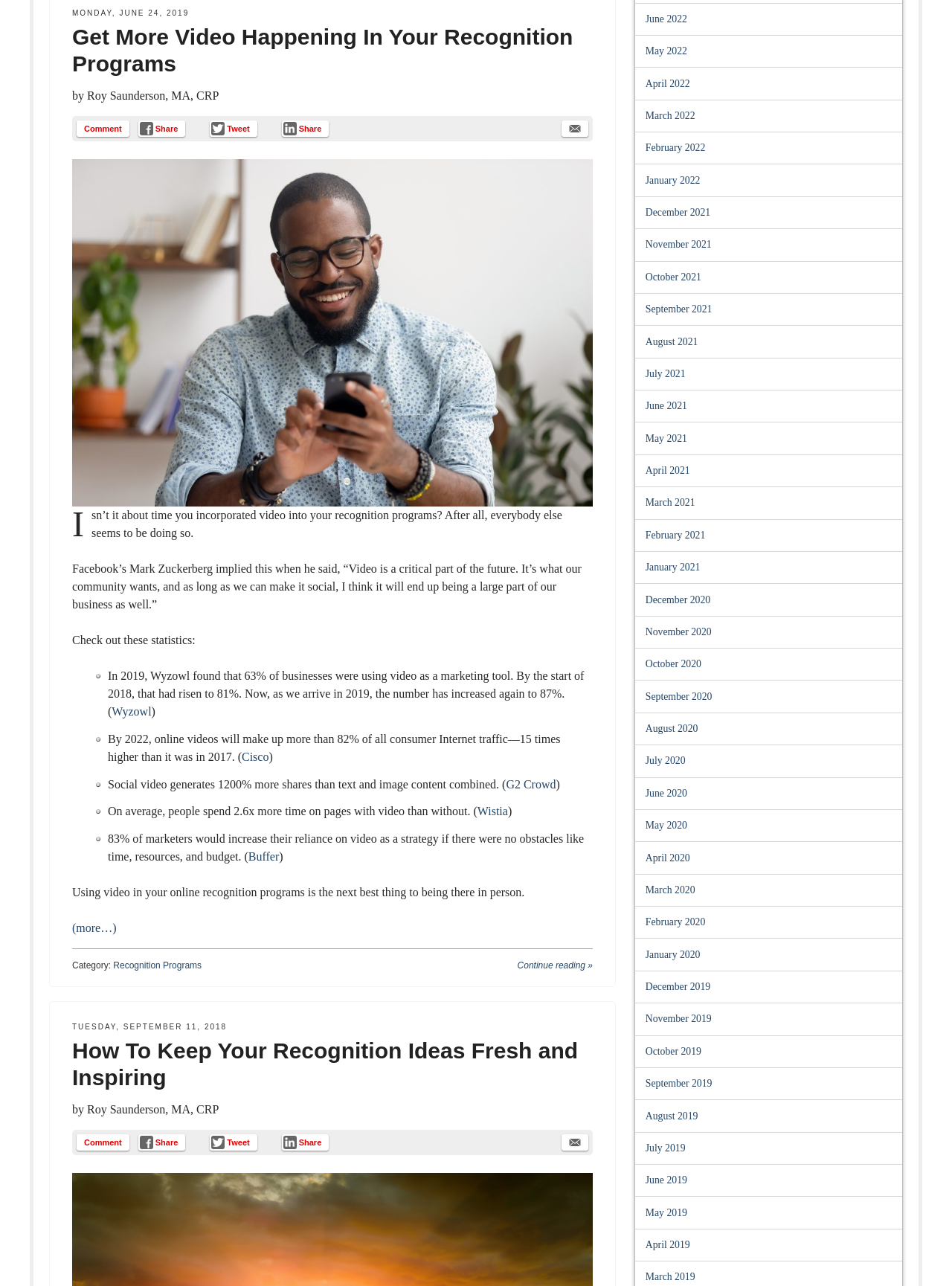What is the date of the first article?
Answer briefly with a single word or phrase based on the image.

MONDAY, JUNE 24, 2019